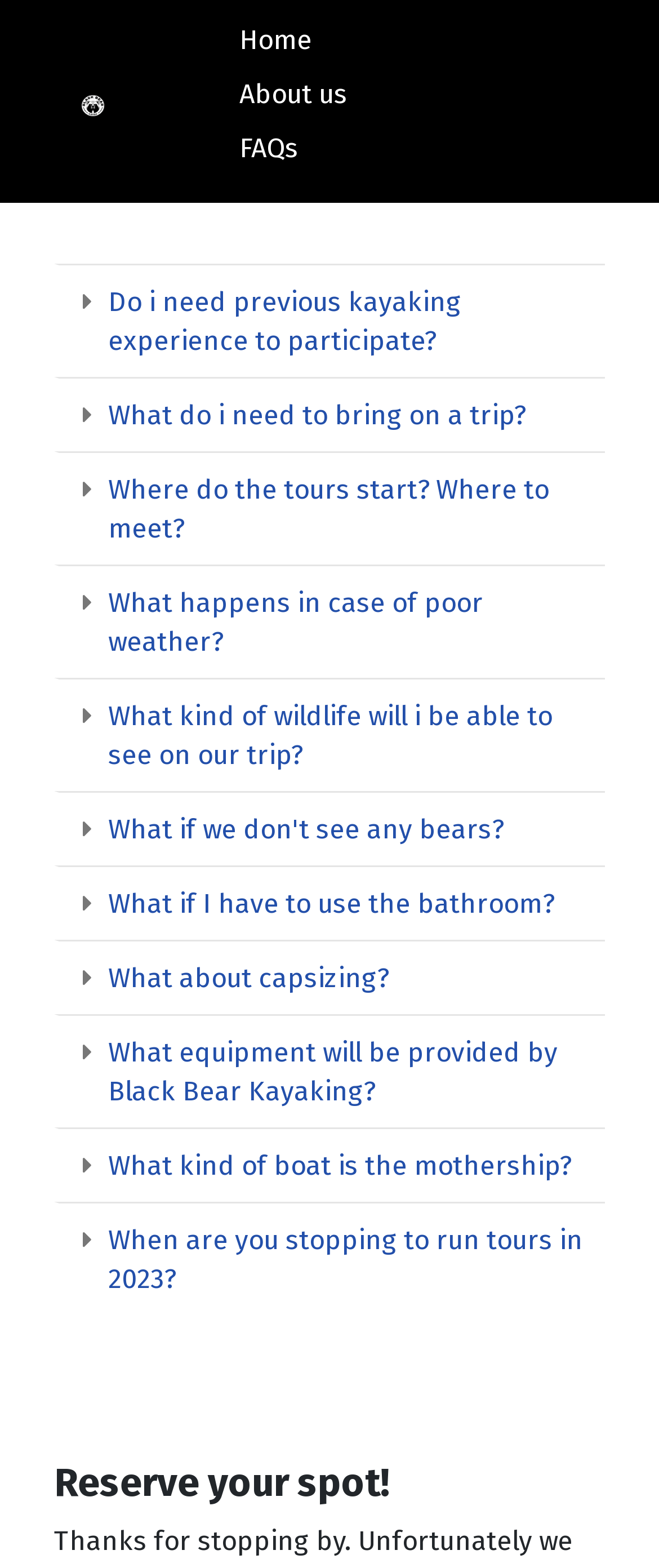Determine the bounding box of the UI element mentioned here: "title="Twitter"". The coordinates must be in the format [left, top, right, bottom] with values ranging from 0 to 1.

None